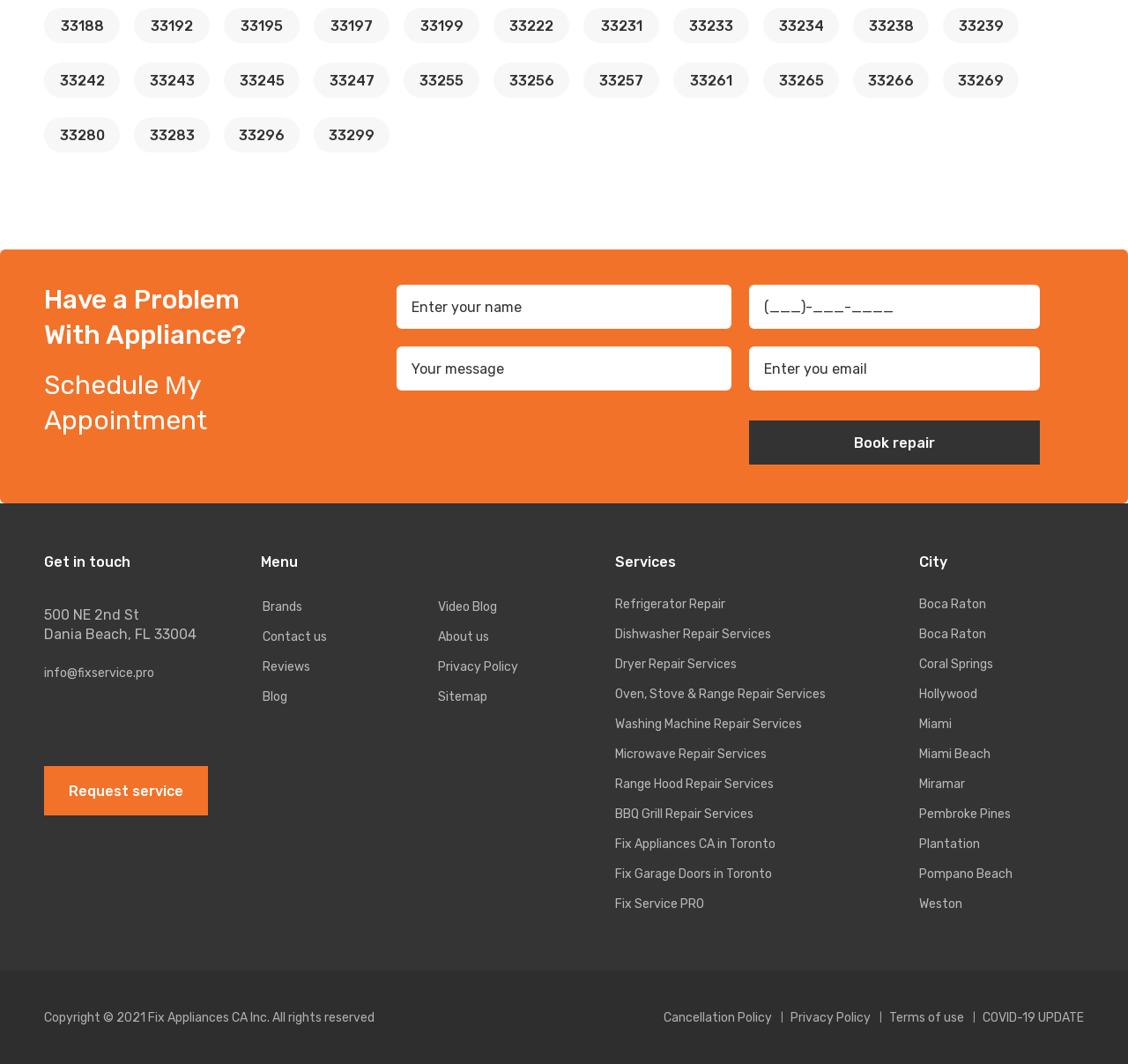Reply to the question with a brief word or phrase: What is the 'Get in touch' section for?

To contact the company